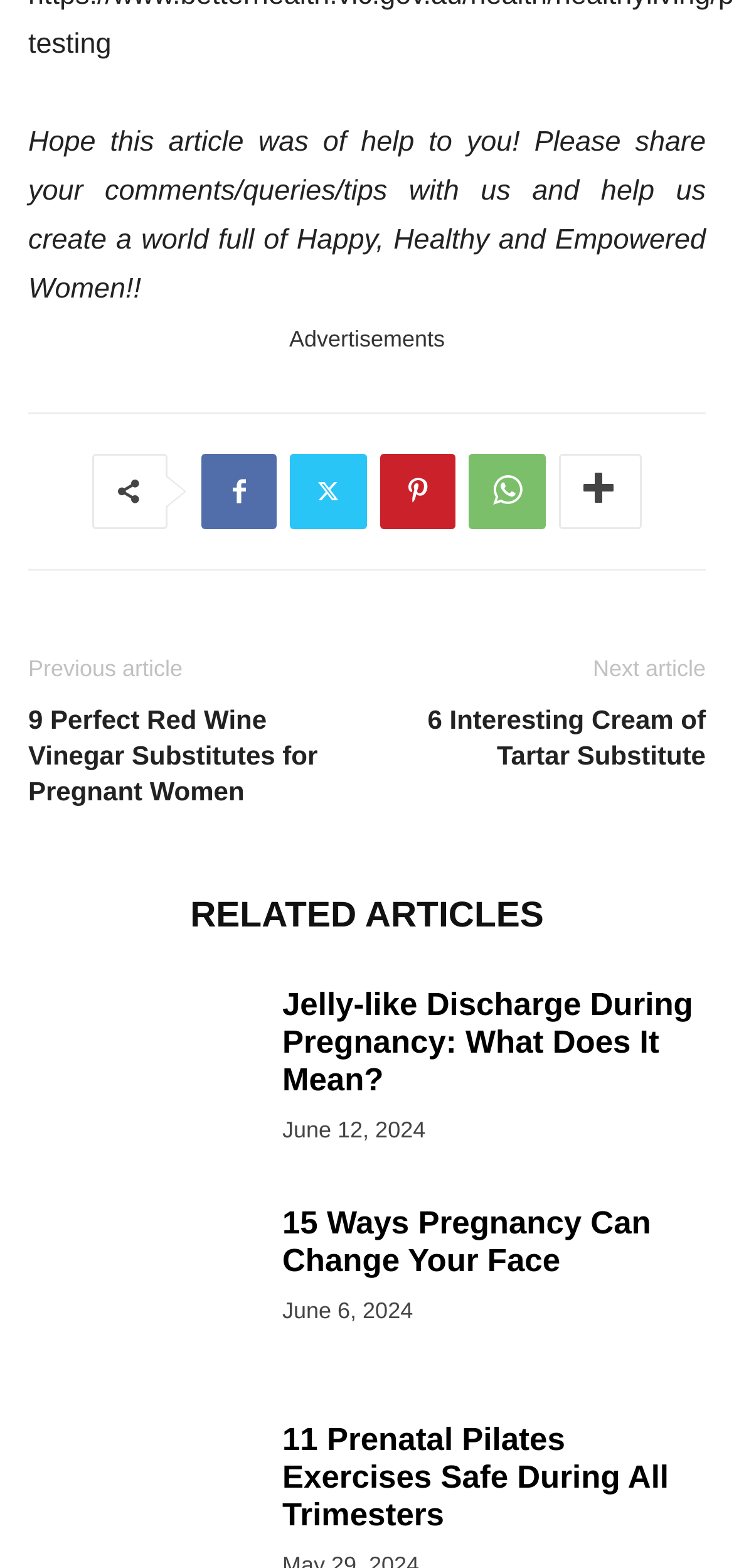Determine the bounding box coordinates of the element's region needed to click to follow the instruction: "Contact sales". Provide these coordinates as four float numbers between 0 and 1, formatted as [left, top, right, bottom].

None